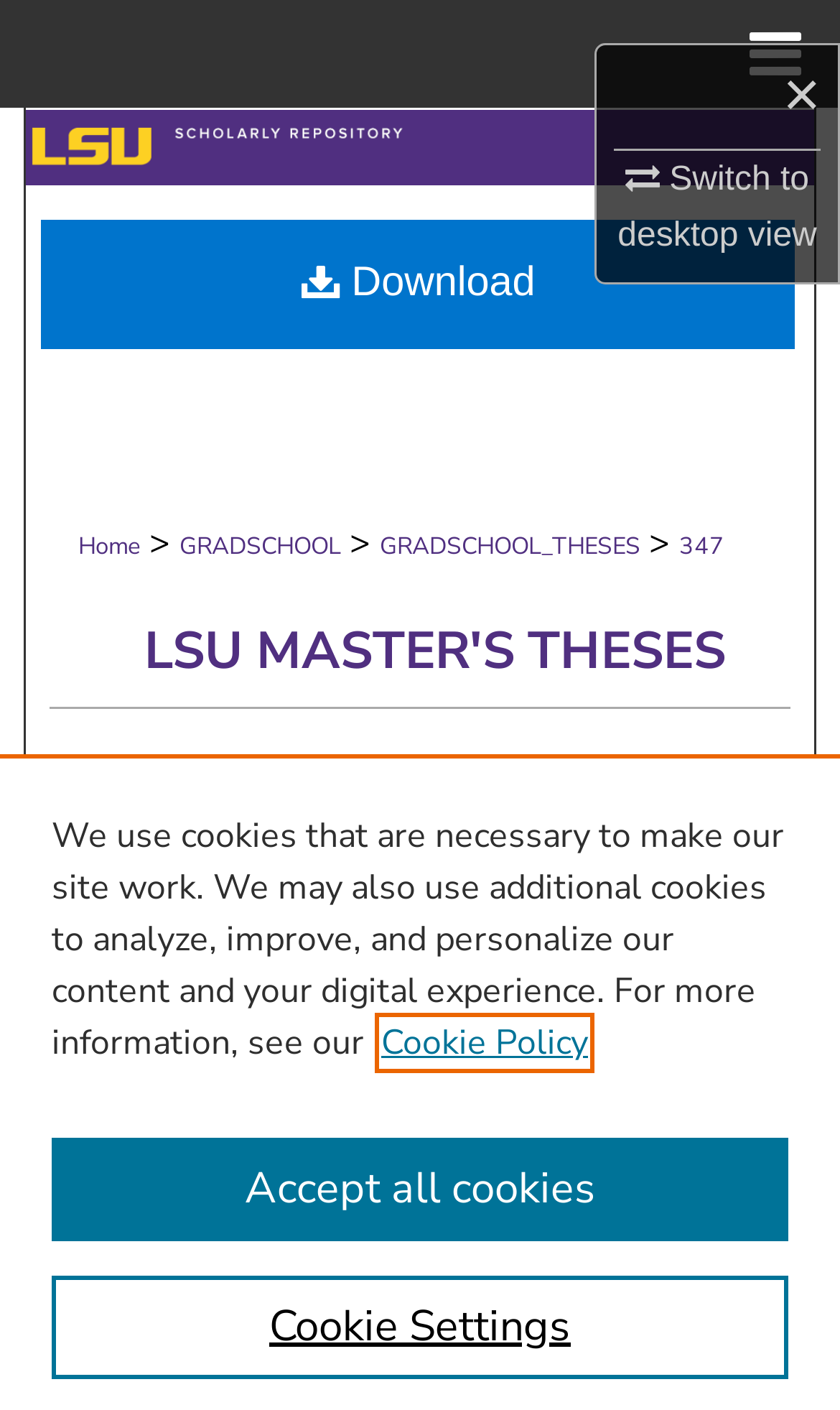Can you determine the main header of this webpage?

Master planning communities with wildlife in mind